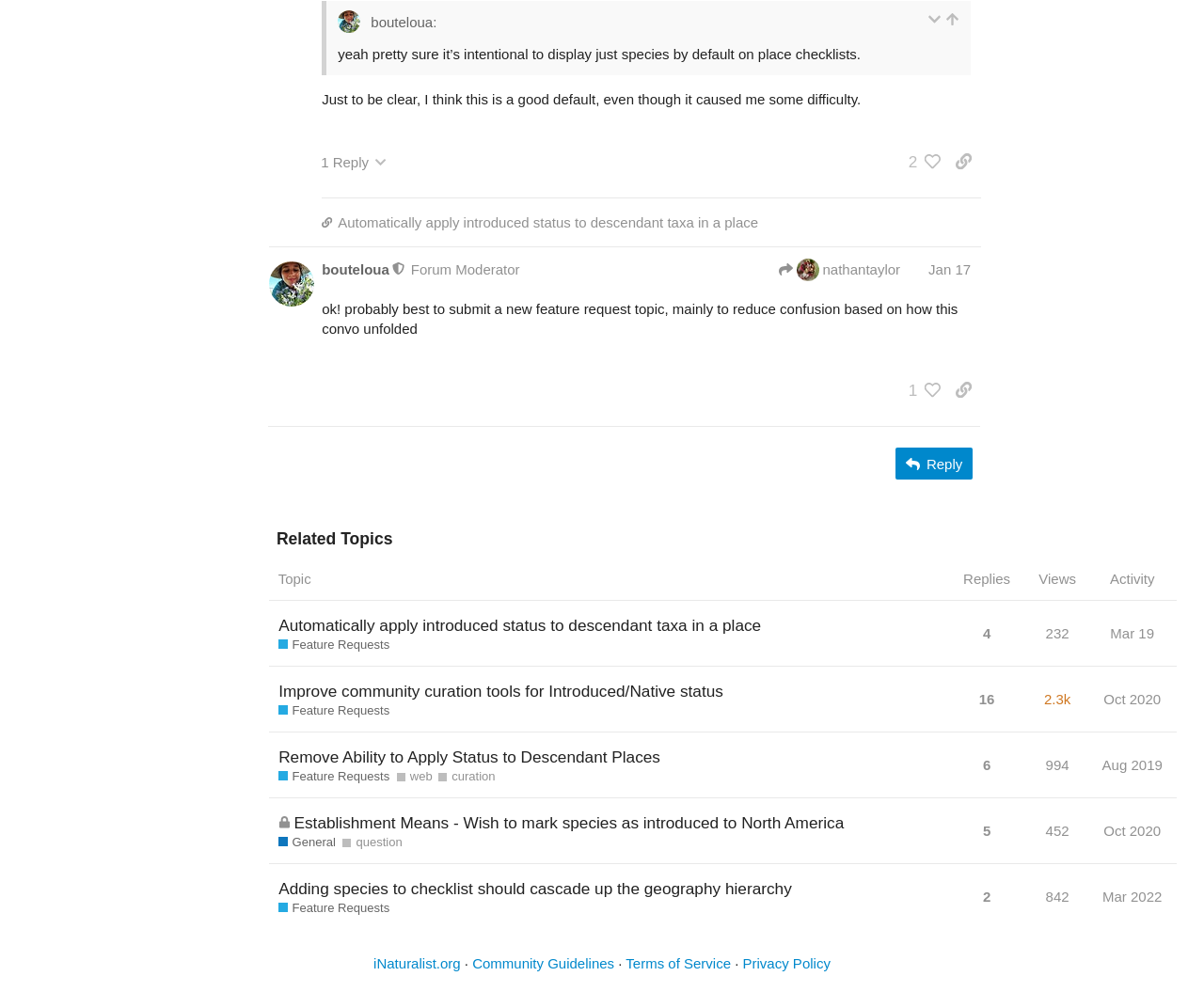Find the bounding box coordinates of the area to click in order to follow the instruction: "view related topics".

[0.223, 0.532, 0.977, 0.937]